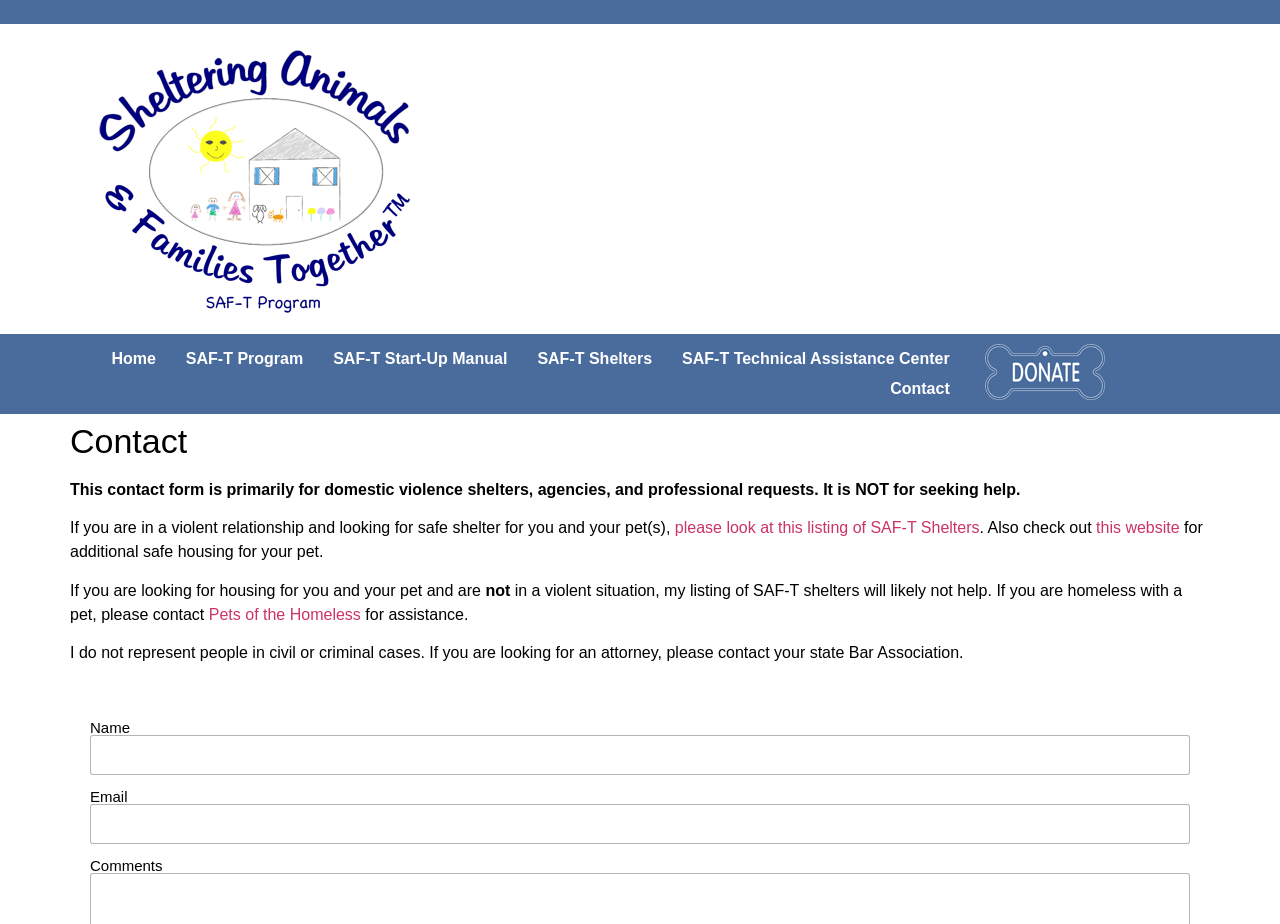Where can I find safe shelter for my pet?
Provide an in-depth and detailed explanation in response to the question.

According to the webpage, if you are in a violent relationship and looking for safe shelter for you and your pet(s), you can look at the listing of SAF-T Shelters.